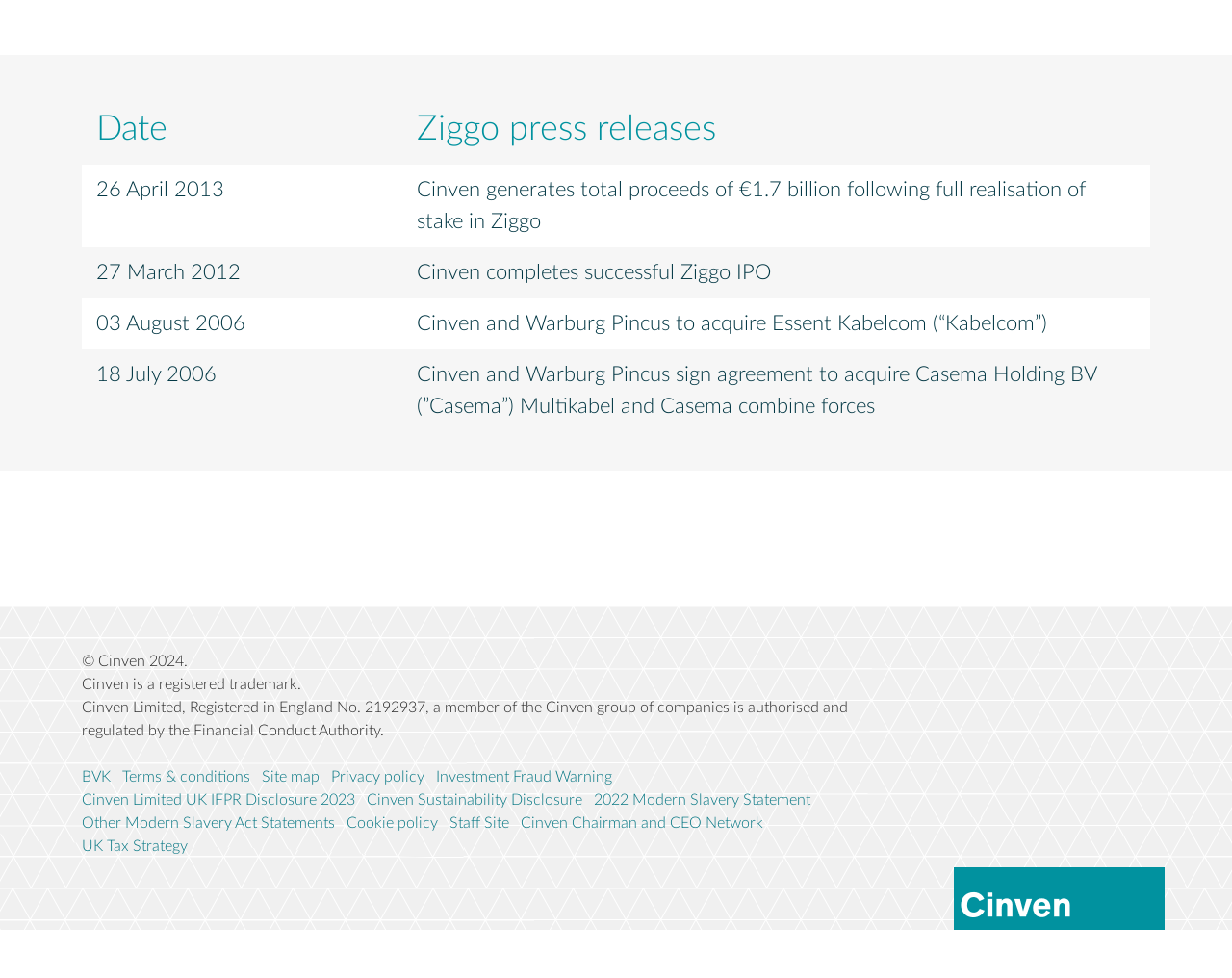Please determine the bounding box coordinates for the UI element described here. Use the format (top-left x, top-left y, bottom-right x, bottom-right y) with values bounded between 0 and 1: Other Modern Slavery Act Statements

[0.066, 0.83, 0.272, 0.853]